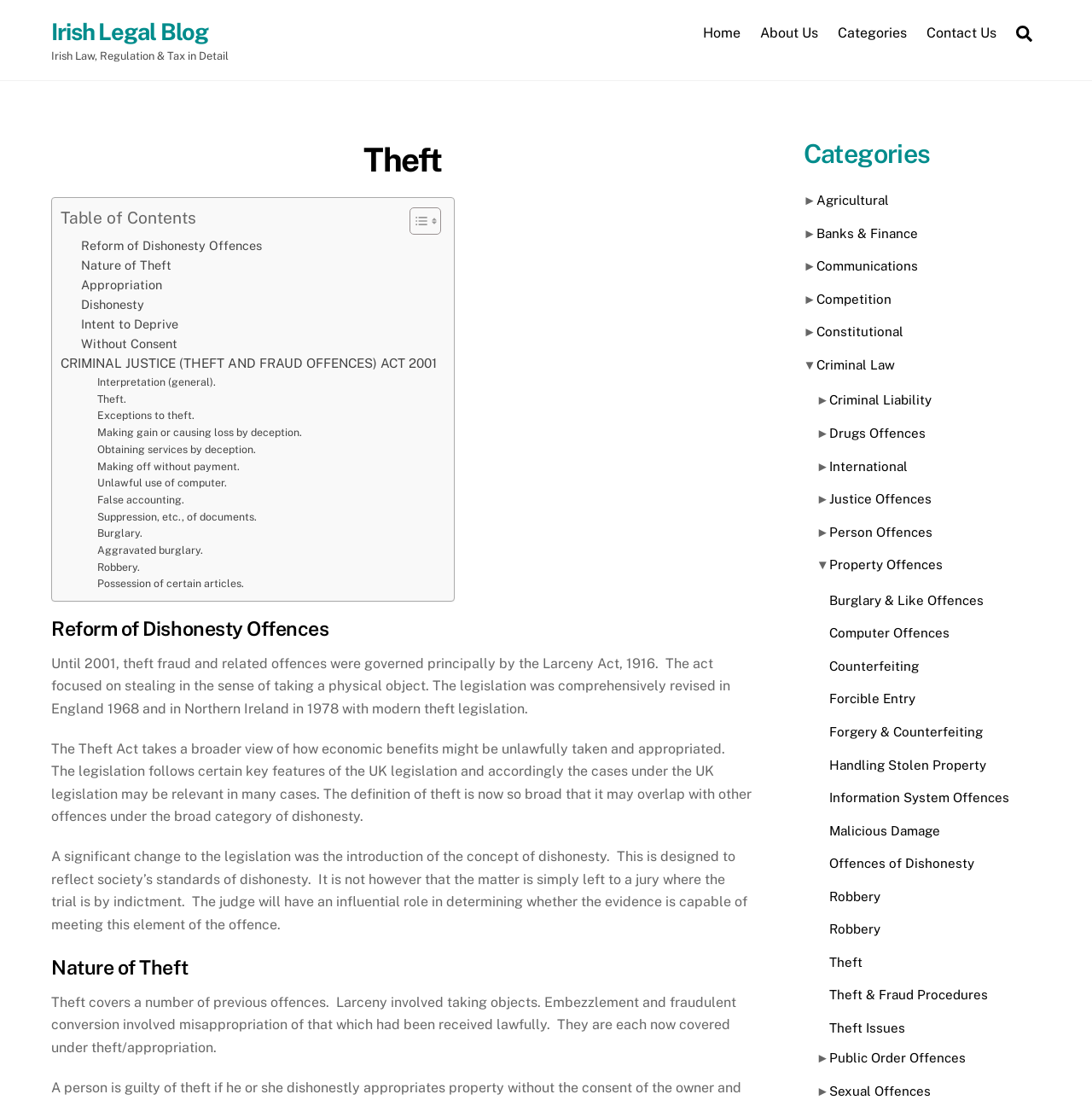Summarize the contents and layout of the webpage in detail.

This webpage is about Irish legal information, specifically focused on the topic of theft. At the top, there is a header section with a link to the "Irish Legal Blog" and a brief description of the blog's content. To the right of this section, there is a search bar with a magnifying glass icon.

Below the header section, there is a navigation menu with links to "Home", "About Us", "Categories", and "Contact Us". The "Categories" link is expanded, showing a list of subcategories including "Agricultural", "Banks & Finance", "Communications", and many others. Each subcategory has a arrow icon next to it, indicating that it can be expanded or collapsed.

The main content of the page is divided into sections, each with a heading and a series of links to related articles or subtopics. The first section is titled "Theft" and has links to articles on "Reform of Dishonesty Offences", "Nature of Theft", "Appropriation", and others. The second section is titled "Reform of Dishonesty Offences" and has a brief introduction to the topic, followed by links to related articles.

The page also has a table of contents on the left side, with links to different sections of the page. There is a "Back To Top" link at the bottom of the page, allowing users to quickly return to the top of the page. Overall, the page is well-organized and easy to navigate, with a clear hierarchy of sections and subtopics.